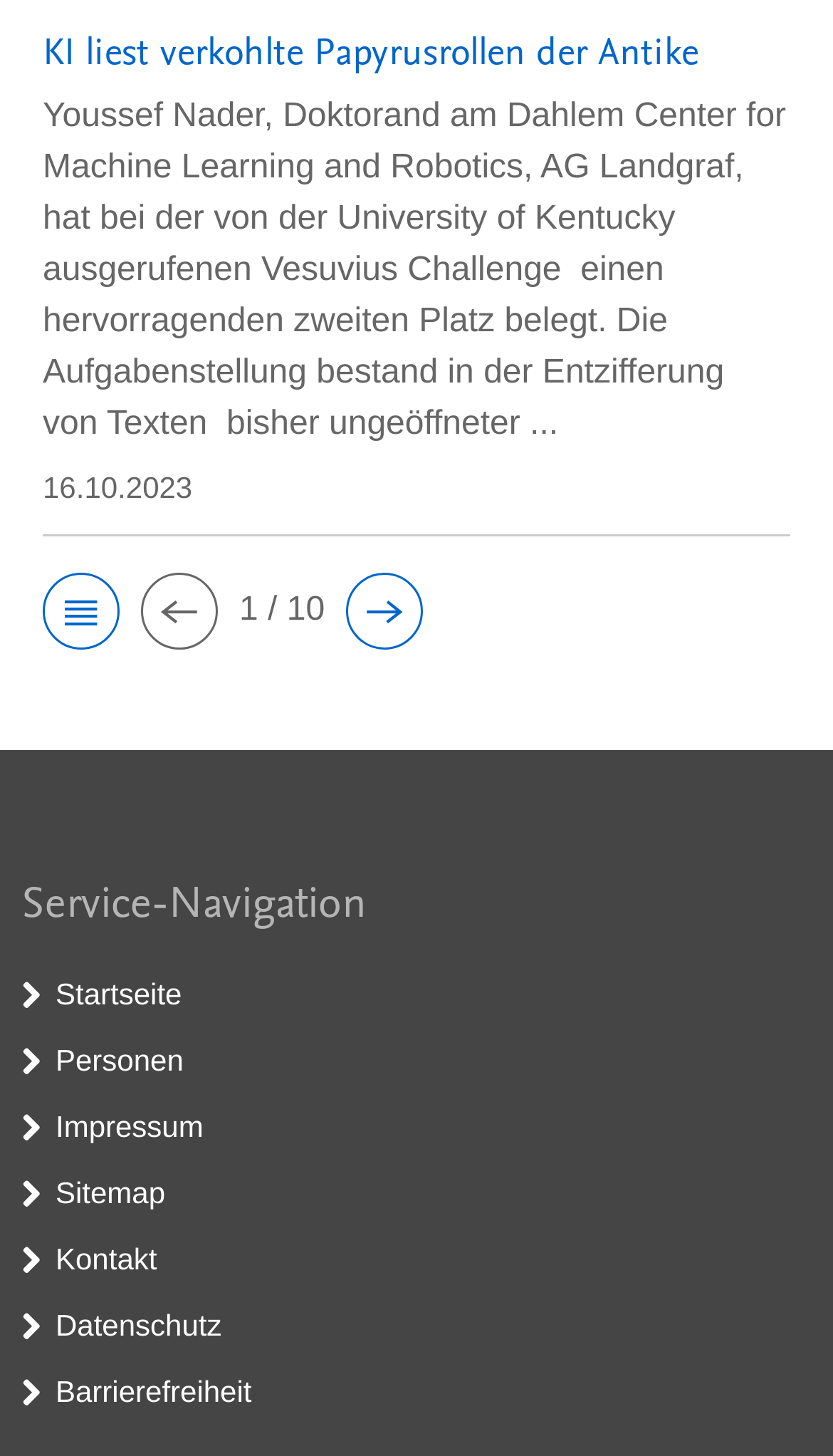Locate the bounding box coordinates of the clickable part needed for the task: "go to page 1".

[0.287, 0.406, 0.39, 0.431]